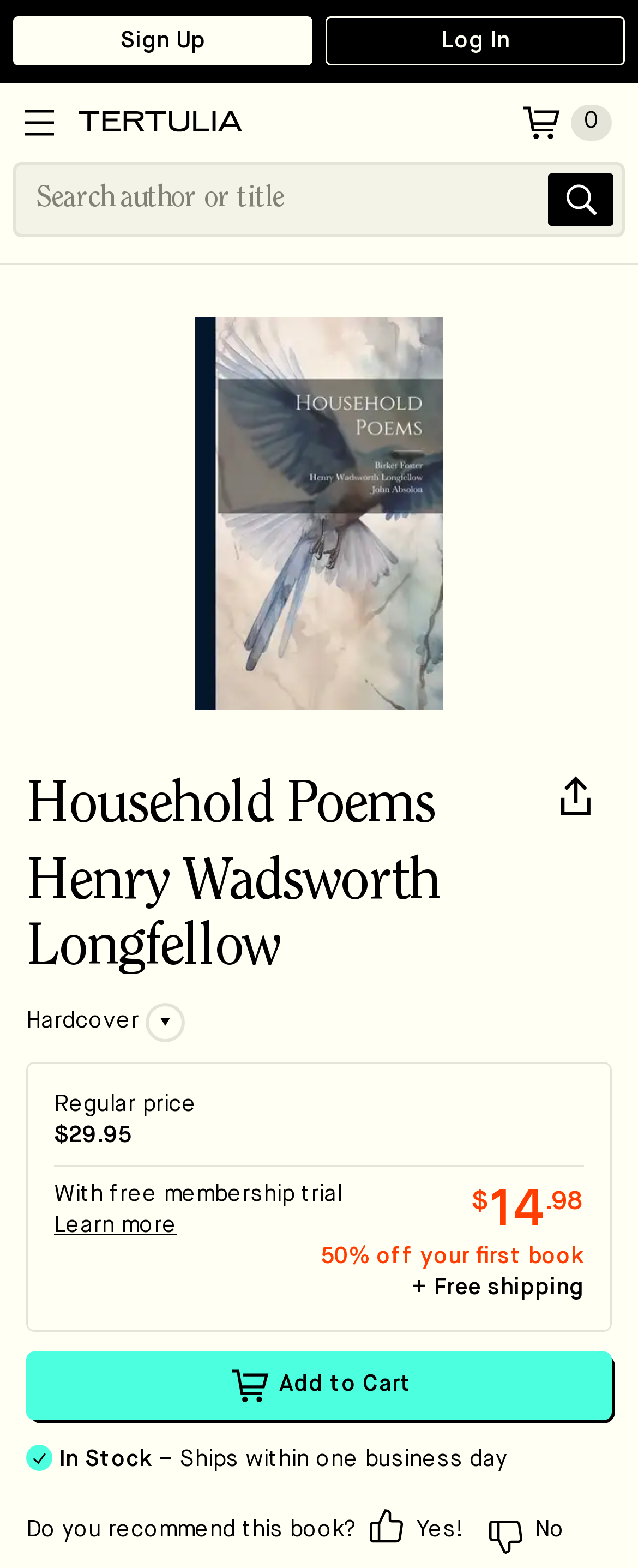Respond with a single word or phrase:
What is the price of the book?

$29.95